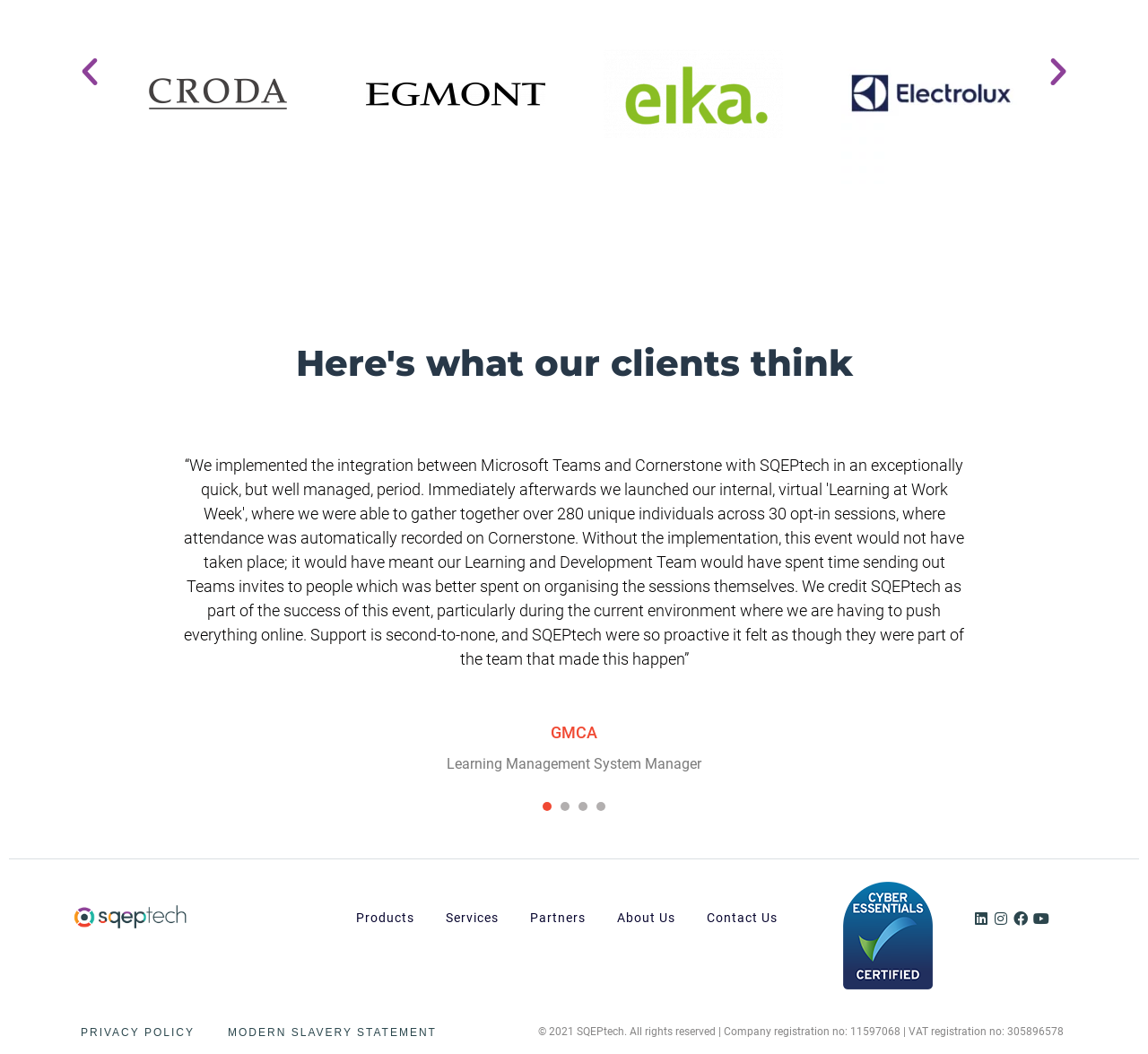What is the role of the person quoted in the tabpanel?
Using the image as a reference, answer the question in detail.

The tabpanel section of the webpage contains a quote from a person who is identified as the 'Learning Management System Manager' at GMCA. This information is provided in the StaticText elements within the tabpanel.